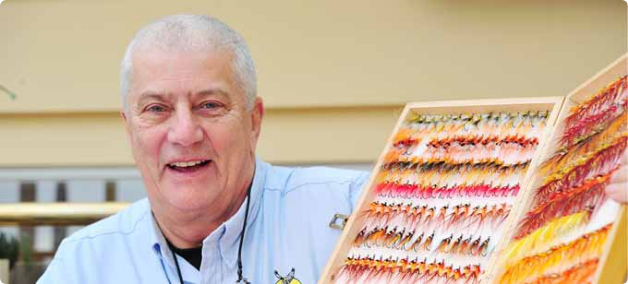Please answer the following query using a single word or phrase: 
What type of fish does Frank focus on catching?

Salmon, Sea-Trout, and Grayling